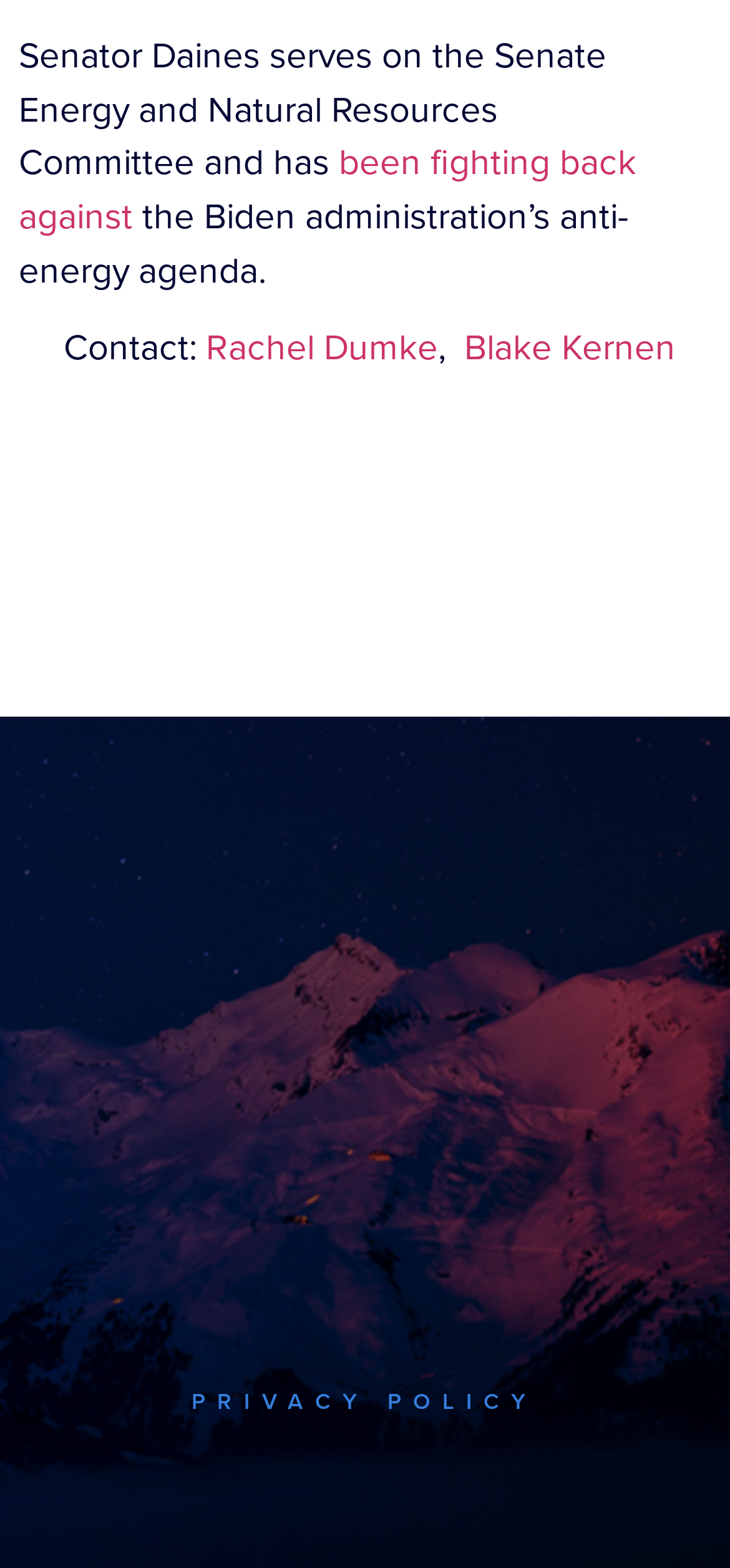Given the description of a UI element: "Blake Kernen", identify the bounding box coordinates of the matching element in the webpage screenshot.

[0.636, 0.204, 0.926, 0.238]